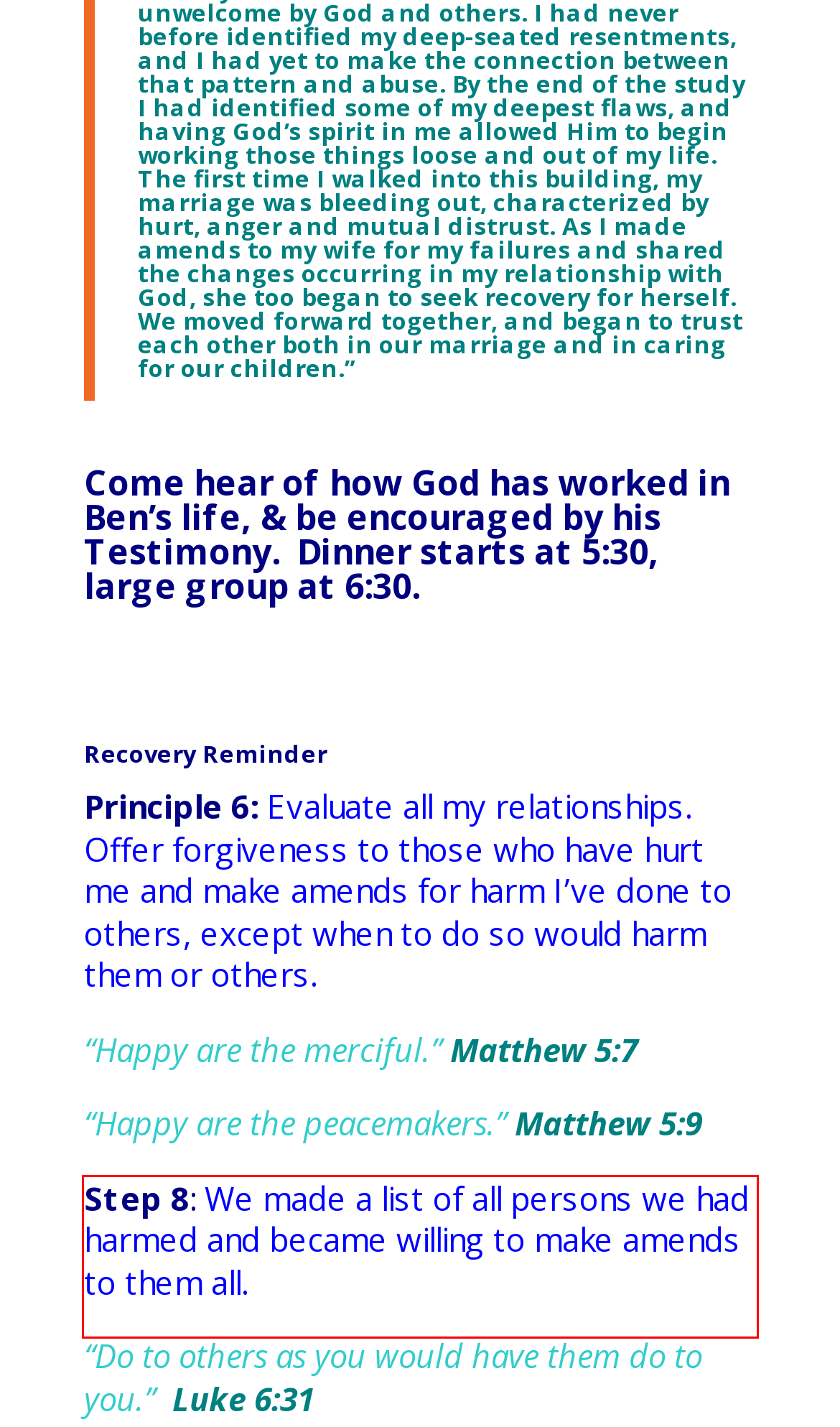From the given screenshot of a webpage, identify the red bounding box and extract the text content within it.

Step 8: We made a list of all persons we had harmed and became willing to make amends to them all.